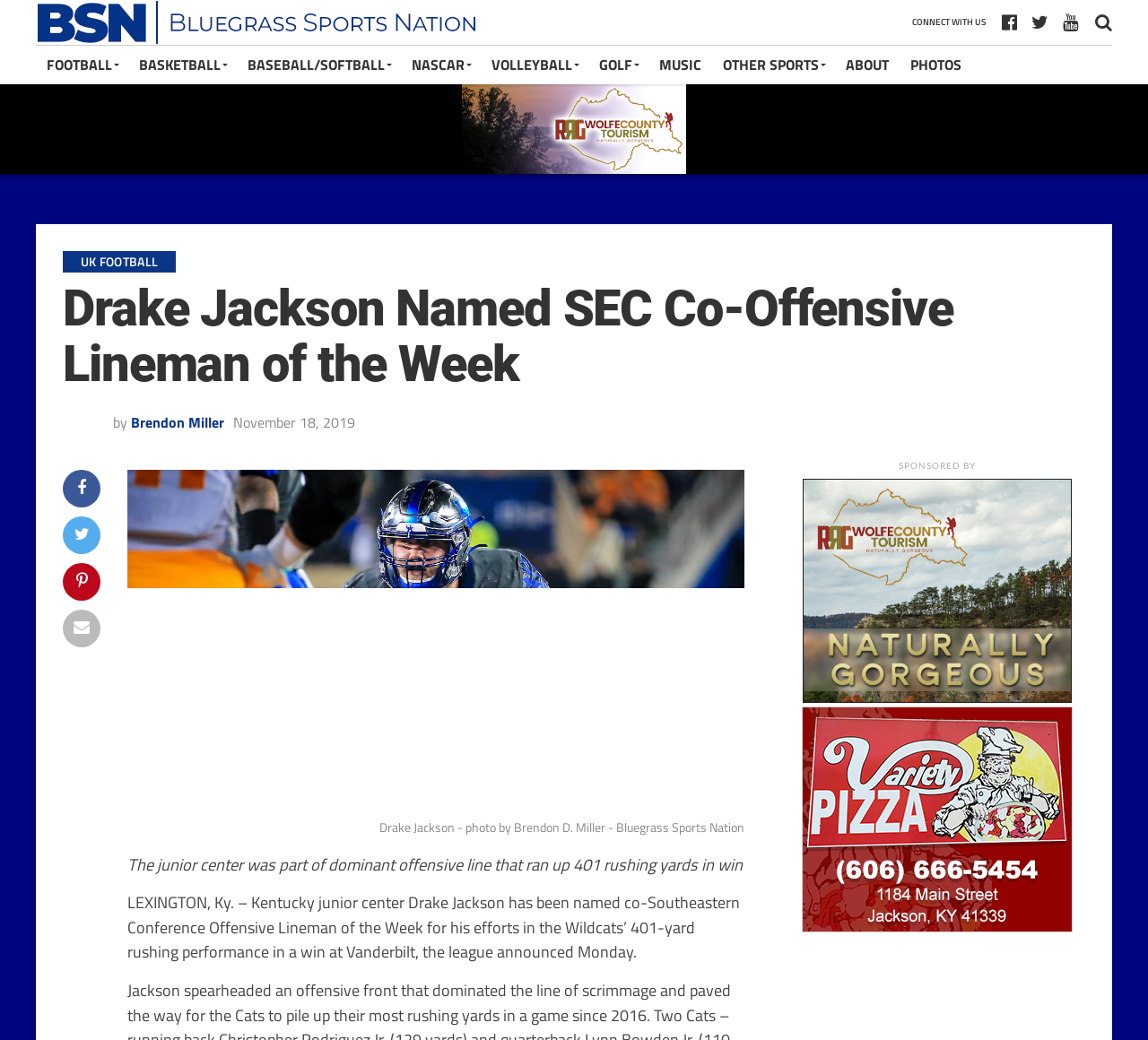Refer to the element description NASCAR and identify the corresponding bounding box in the screenshot. Format the coordinates as (top-left x, top-left y, bottom-right x, bottom-right y) with values in the range of 0 to 1.

[0.349, 0.043, 0.419, 0.081]